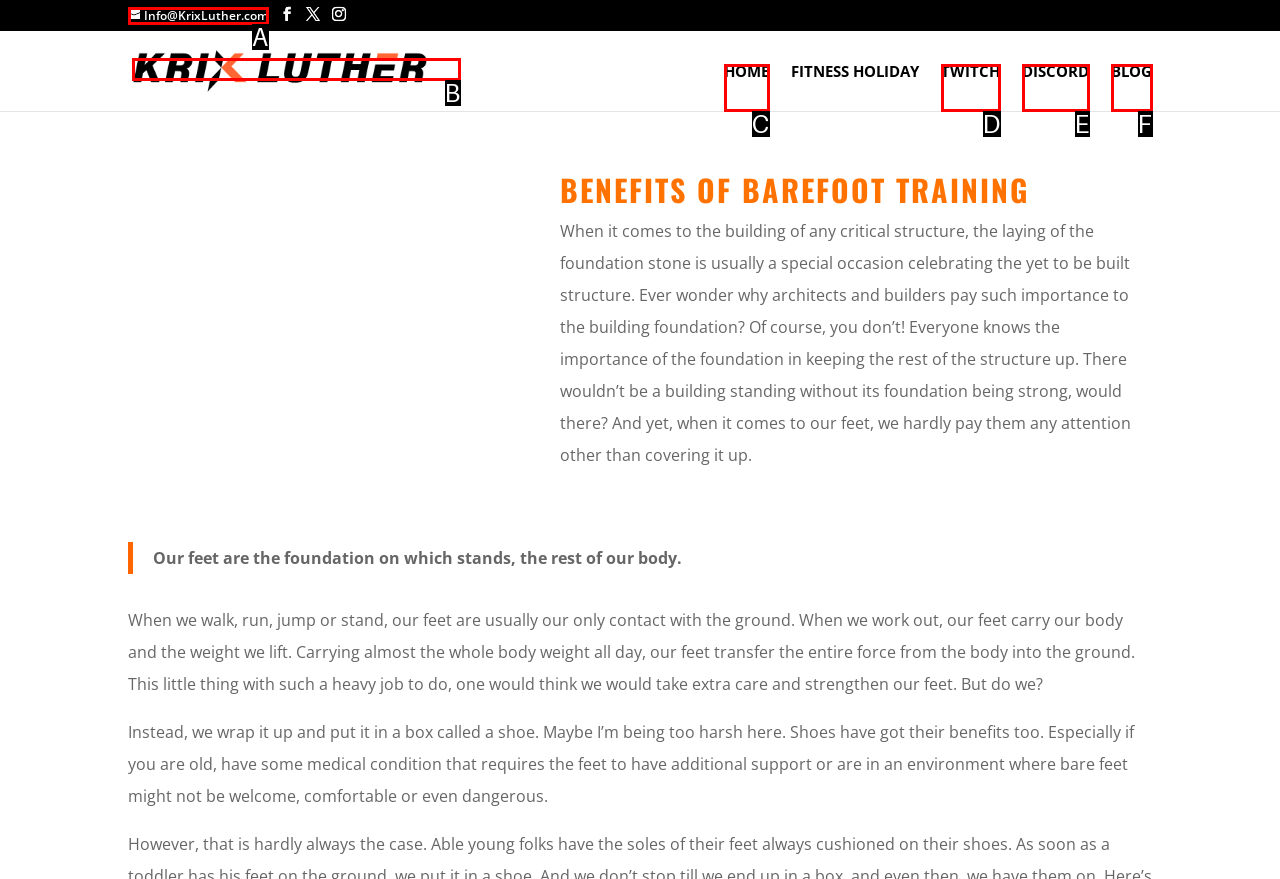Looking at the description: Twitch, identify which option is the best match and respond directly with the letter of that option.

D